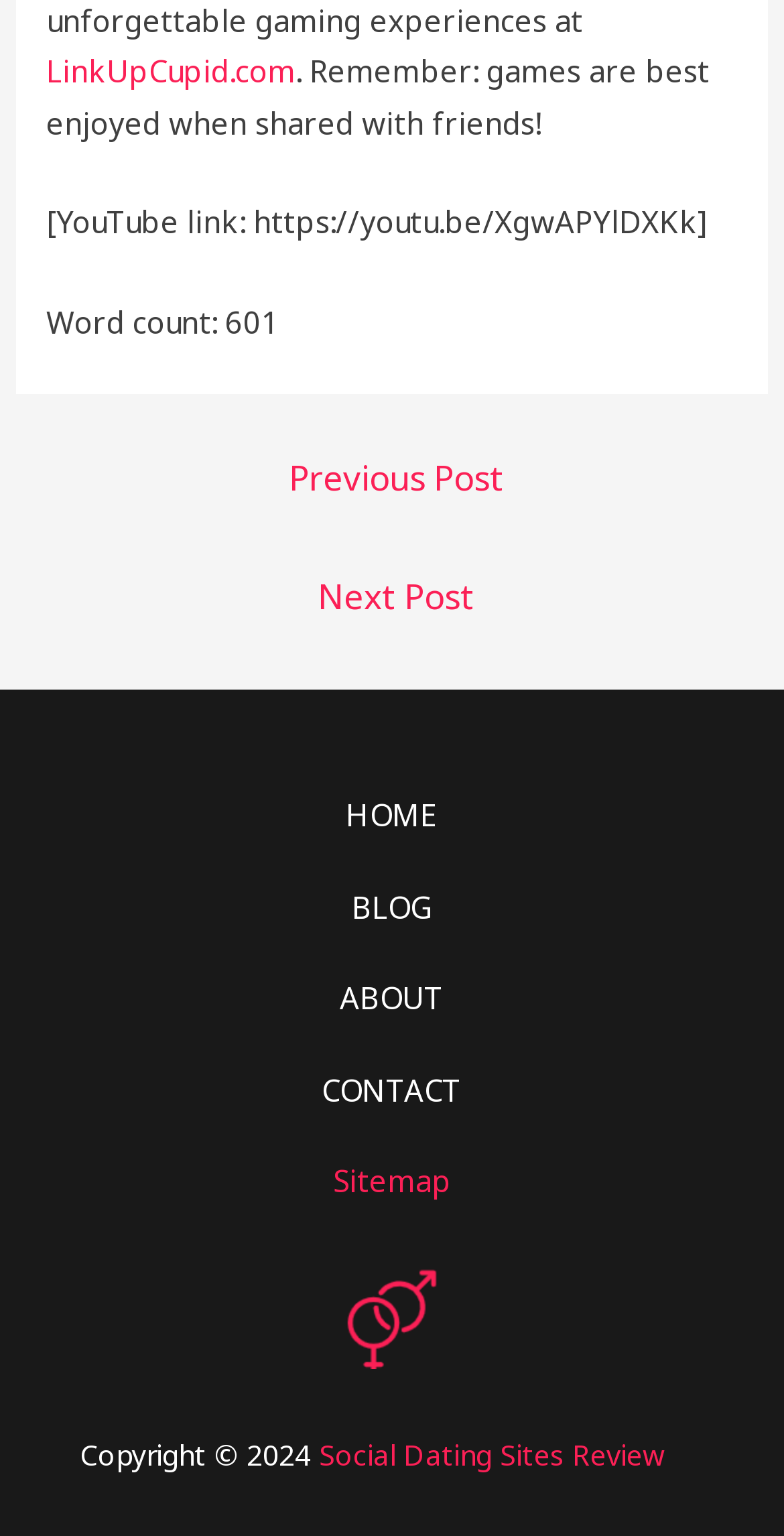Find the bounding box coordinates of the clickable region needed to perform the following instruction: "Check the 'Sitemap'". The coordinates should be provided as four float numbers between 0 and 1, i.e., [left, top, right, bottom].

[0.424, 0.756, 0.576, 0.782]